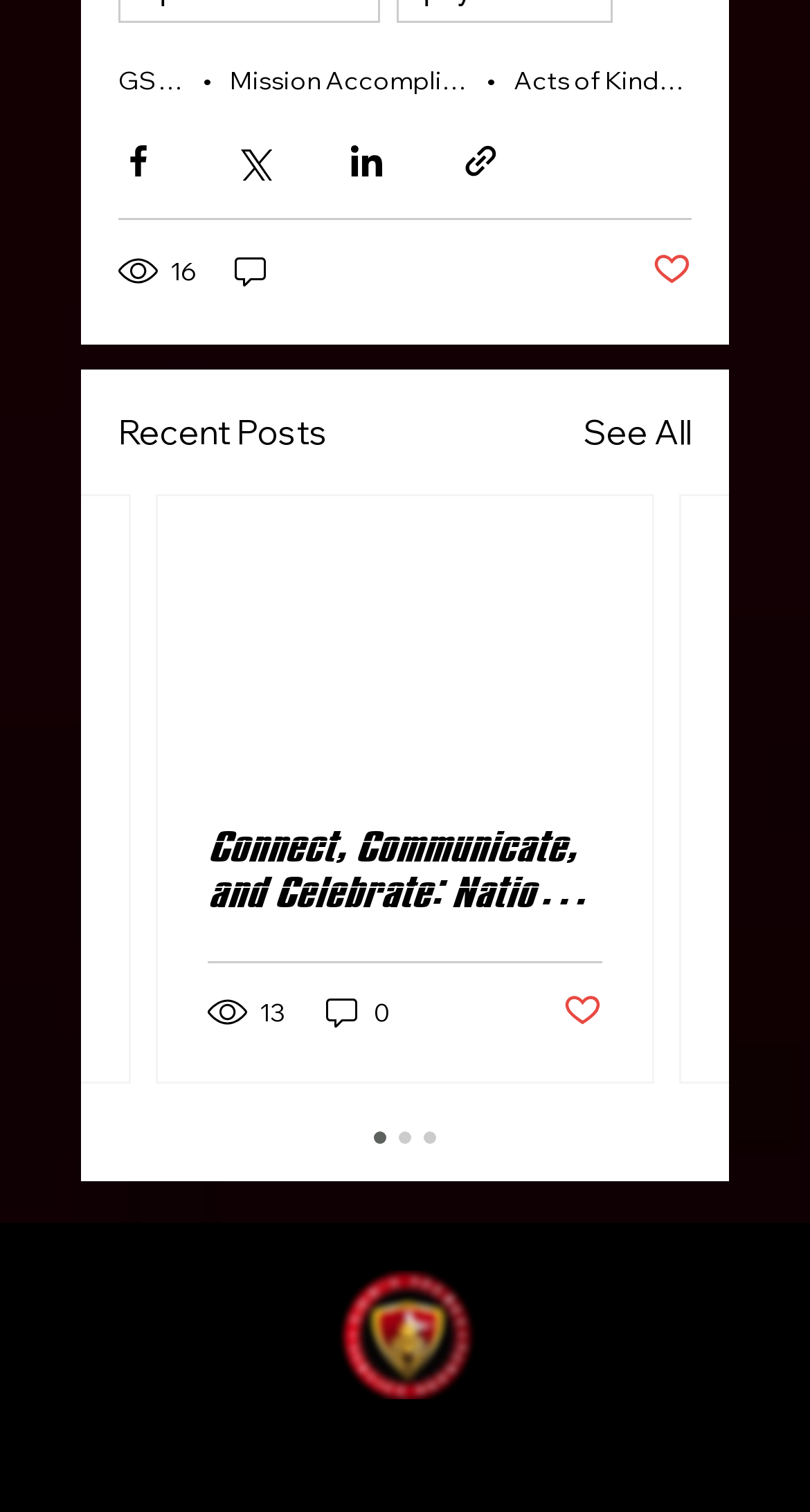Could you find the bounding box coordinates of the clickable area to complete this instruction: "Share via Facebook"?

[0.146, 0.094, 0.195, 0.12]